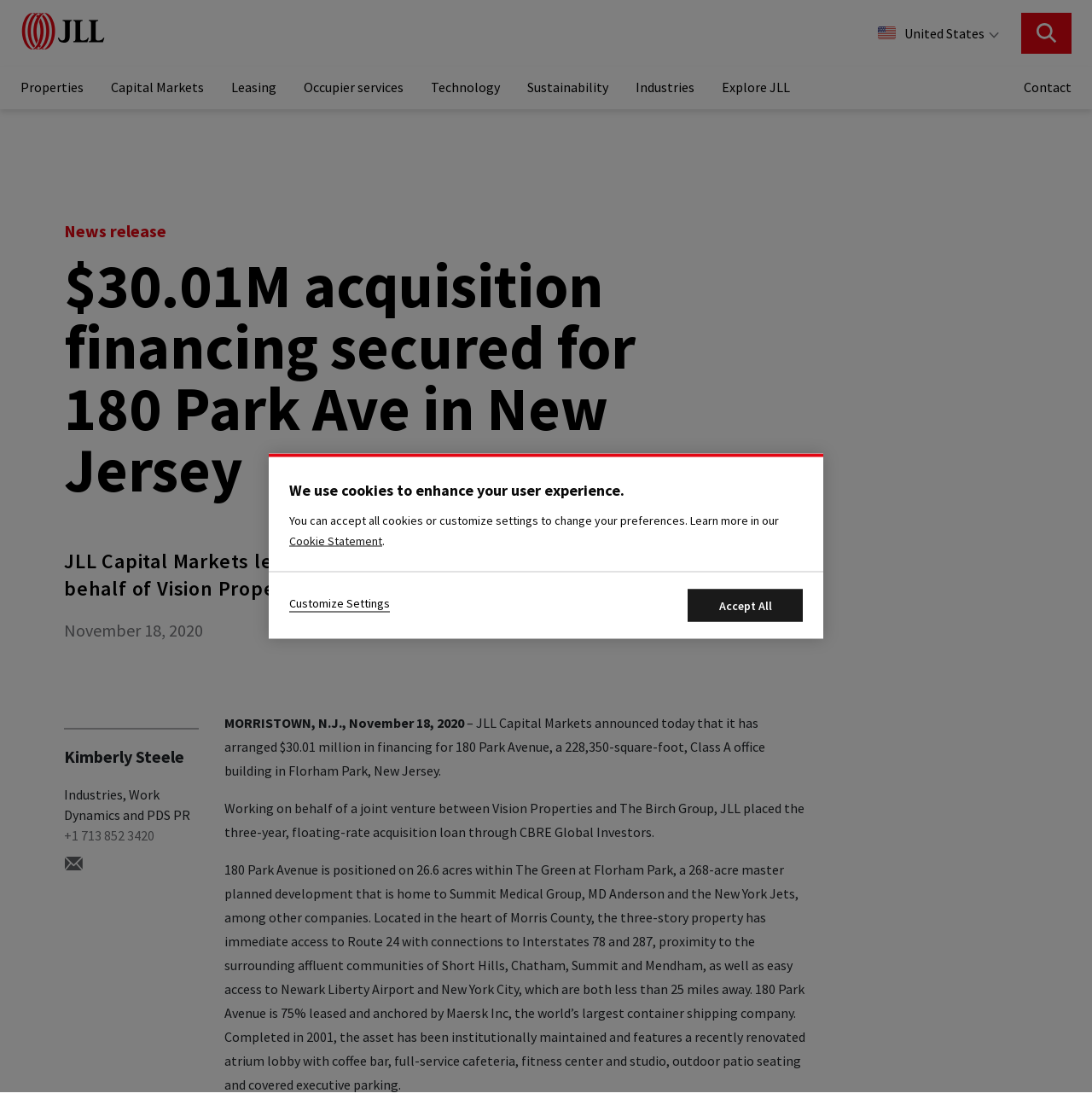With reference to the screenshot, provide a detailed response to the question below:
What is the address of the office building?

I found the answer by reading the text in the webpage, specifically the sentence 'JLL Capital Markets announced today that it has arranged $30.01 million in financing for 180 Park Avenue, a 228,350-square-foot, Class A office building in Florham Park, New Jersey.'